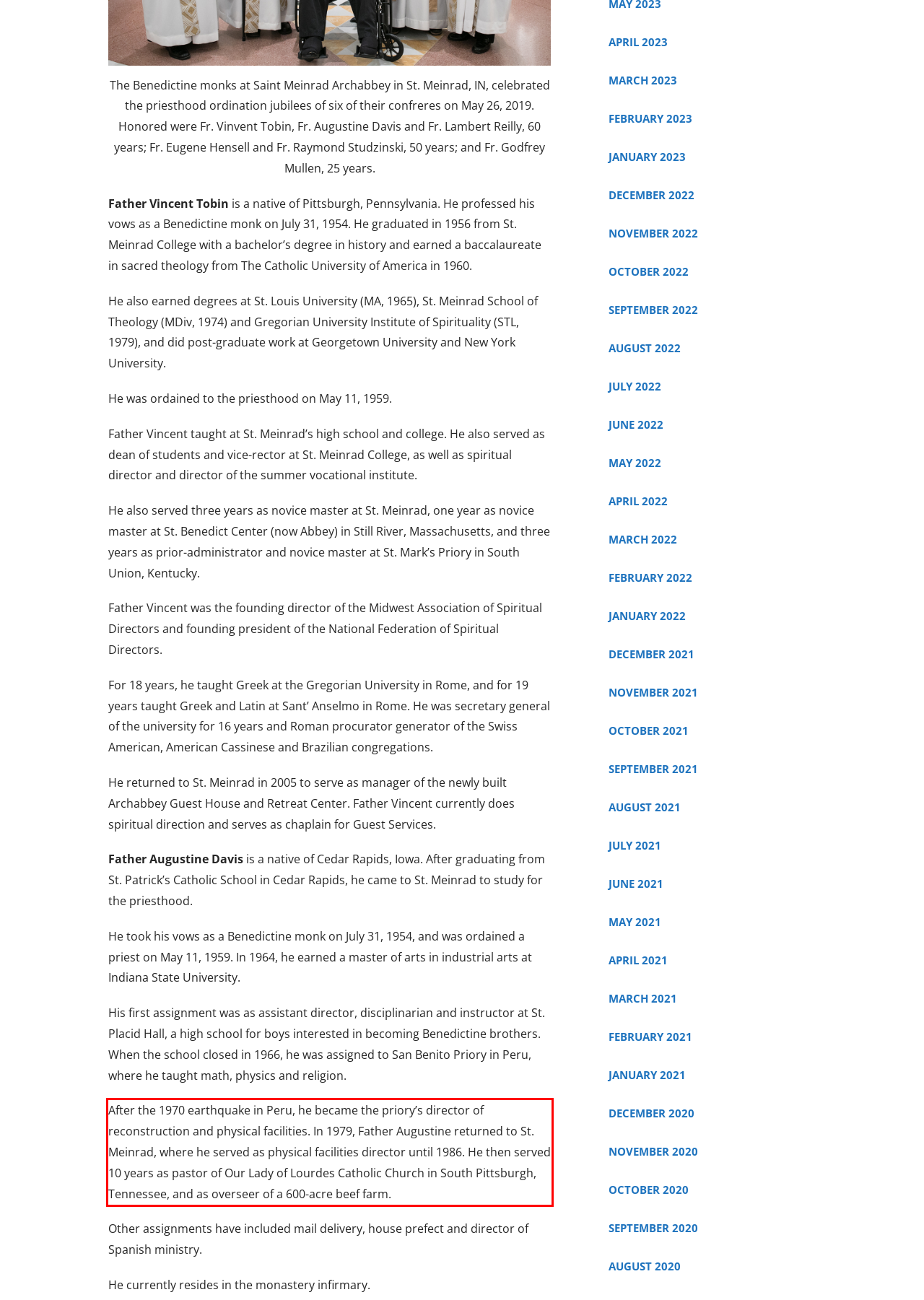Identify the red bounding box in the webpage screenshot and perform OCR to generate the text content enclosed.

After the 1970 earthquake in Peru, he became the priory’s director of reconstruction and physical facilities. In 1979, Father Augustine returned to St. Meinrad, where he served as physical facilities director until 1986. He then served 10 years as pastor of Our Lady of Lourdes Catholic Church in South Pittsburgh, Tennessee, and as overseer of a 600-acre beef farm.